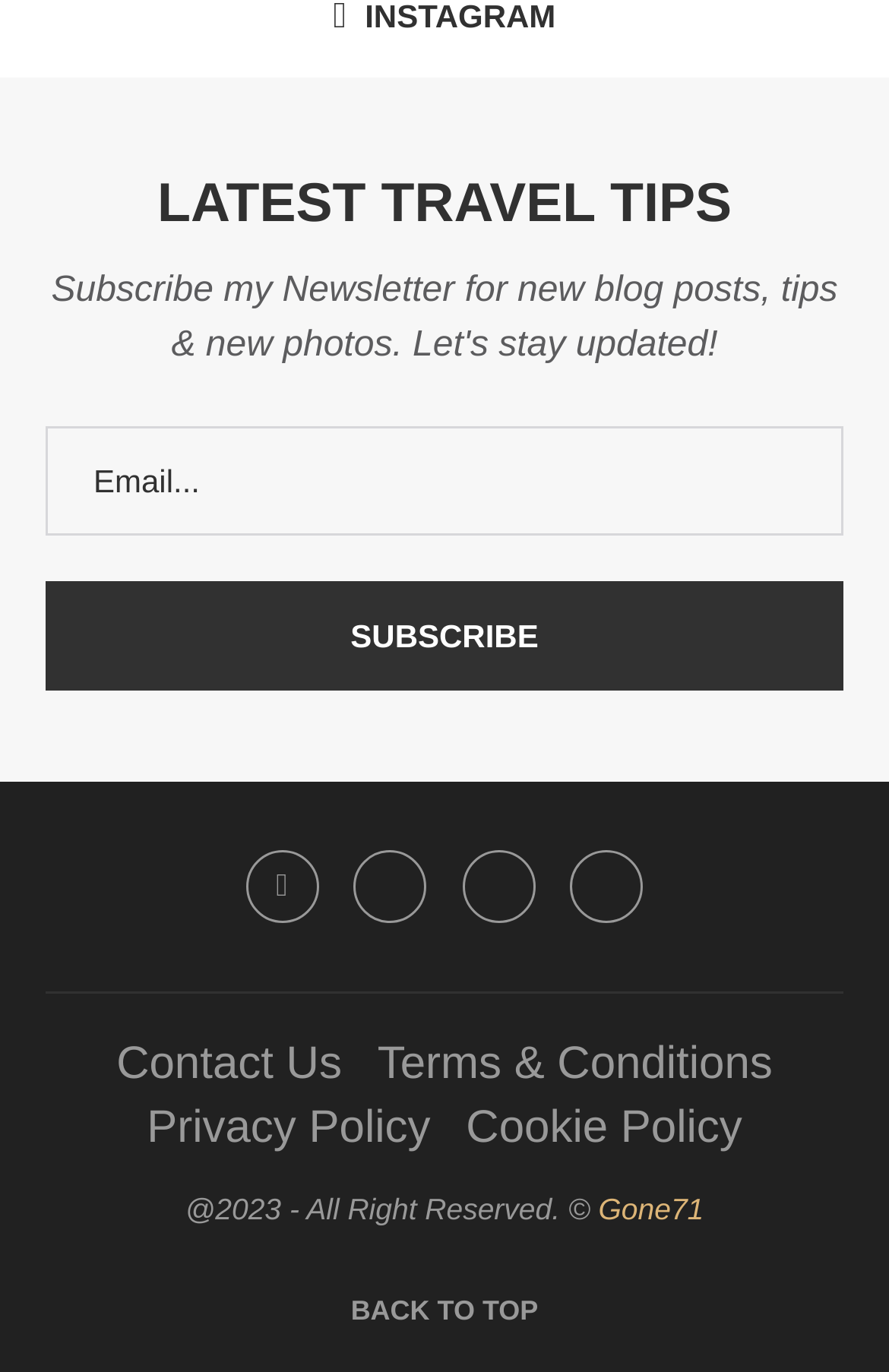Locate the bounding box coordinates of the UI element described by: "name="EMAIL" placeholder="Email..."". Provide the coordinates as four float numbers between 0 and 1, formatted as [left, top, right, bottom].

[0.051, 0.31, 0.949, 0.39]